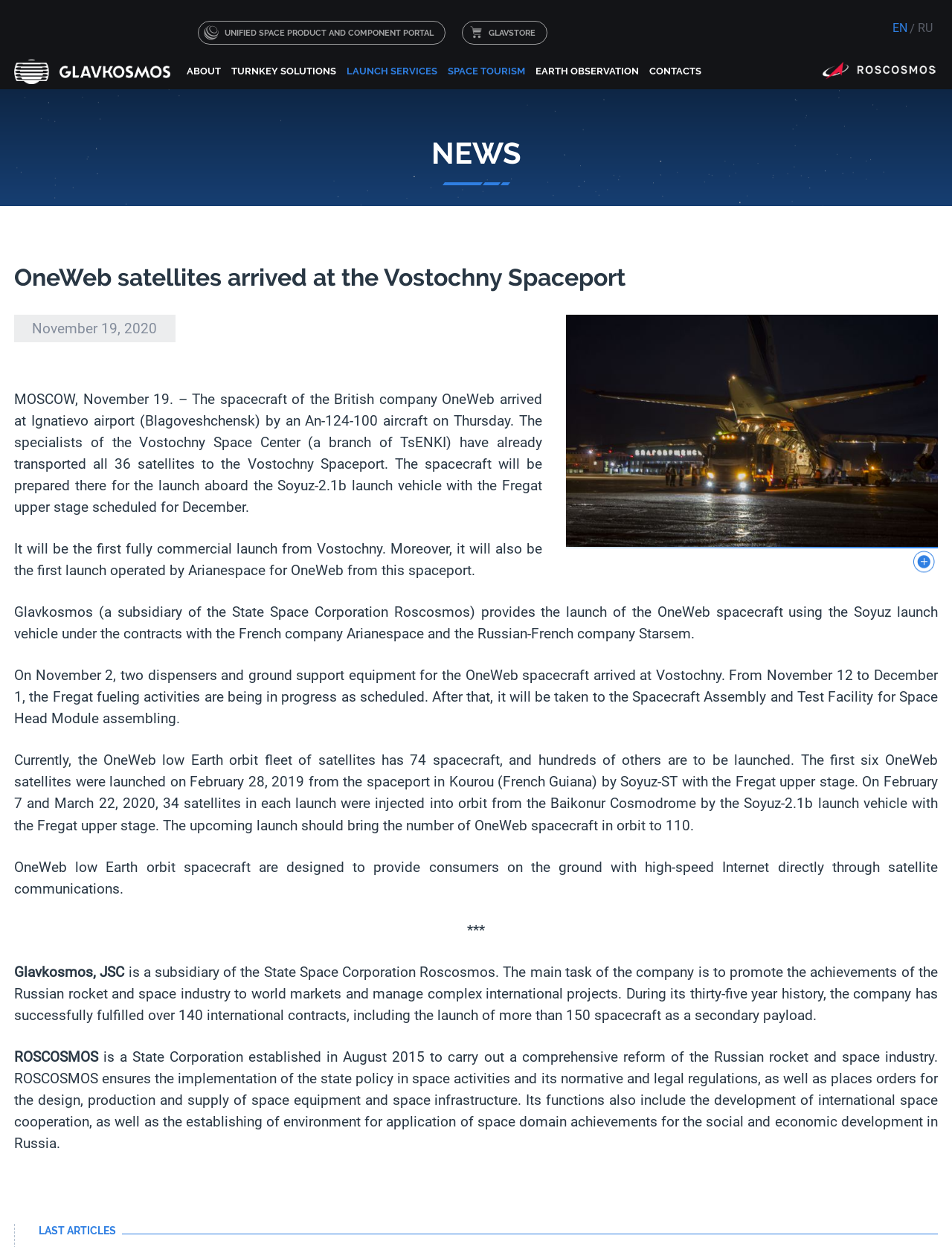Locate the bounding box coordinates of the clickable part needed for the task: "Read more about Glavkosmos".

[0.015, 0.048, 0.179, 0.067]